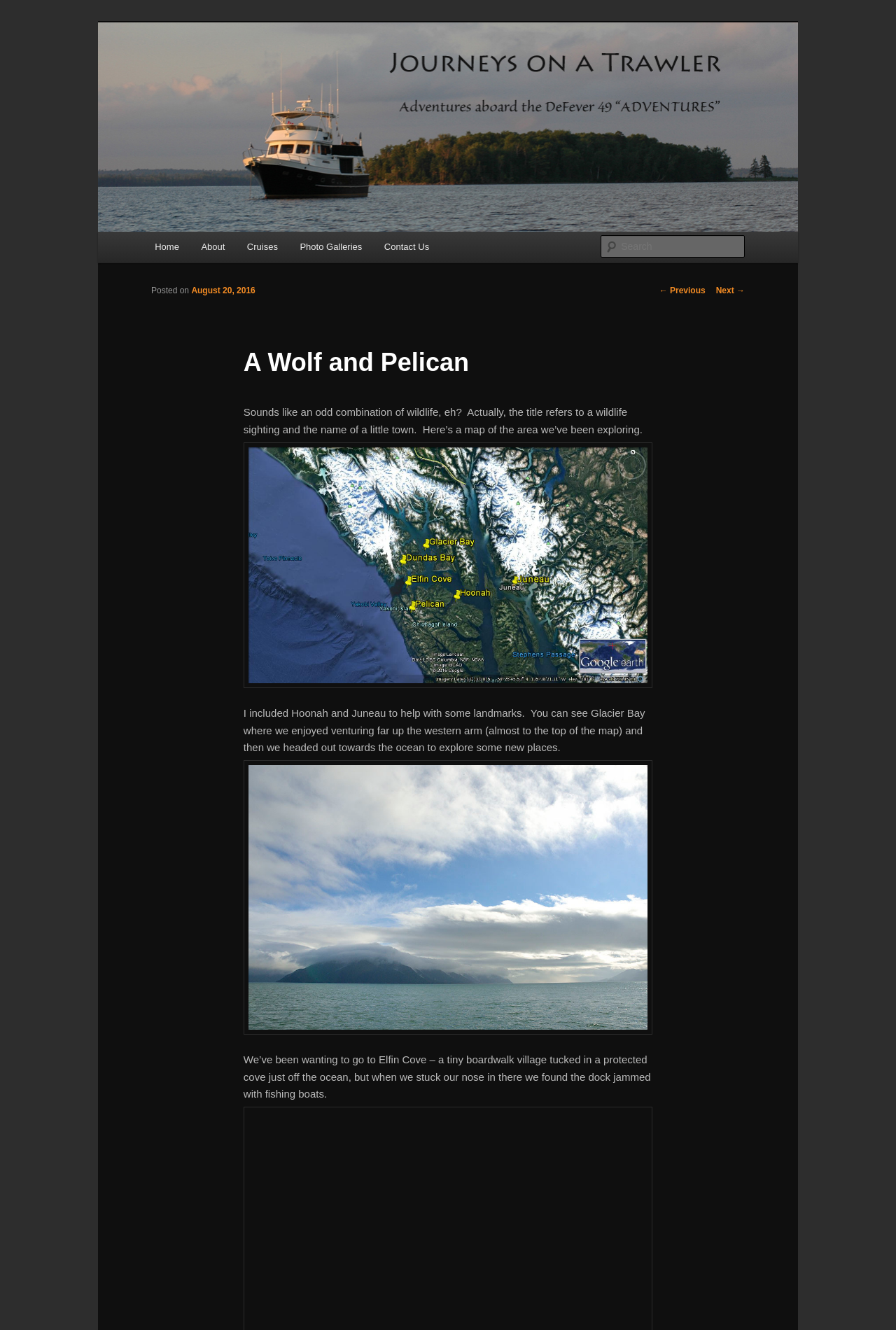Based on the element description, predict the bounding box coordinates (top-left x, top-left y, bottom-right x, bottom-right y) for the UI element in the screenshot: parent_node: Journeys on a Trawler

[0.109, 0.017, 0.891, 0.174]